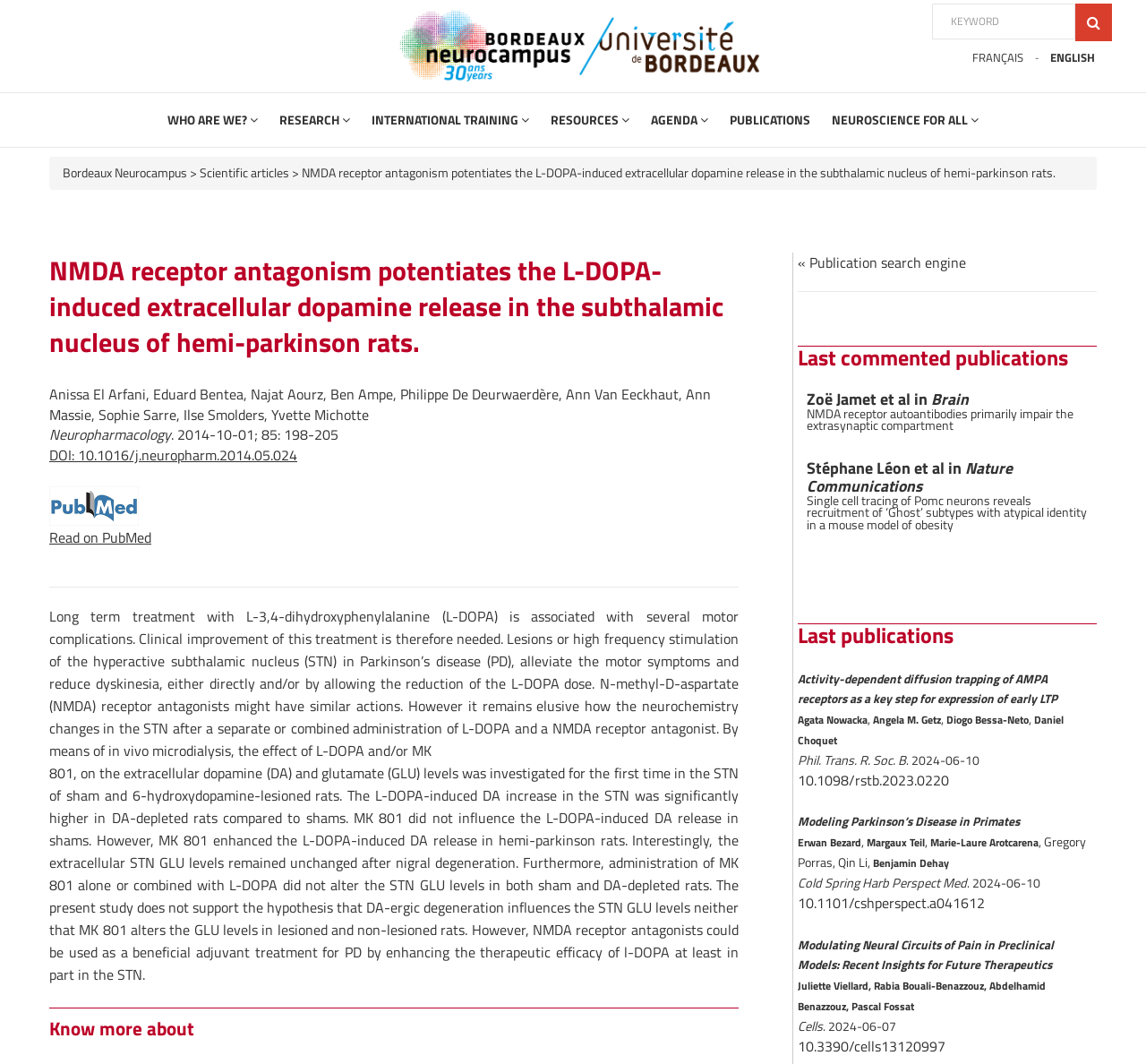Determine the bounding box coordinates of the clickable element necessary to fulfill the instruction: "Search for publications". Provide the coordinates as four float numbers within the 0 to 1 range, i.e., [left, top, right, bottom].

[0.813, 0.003, 0.938, 0.037]